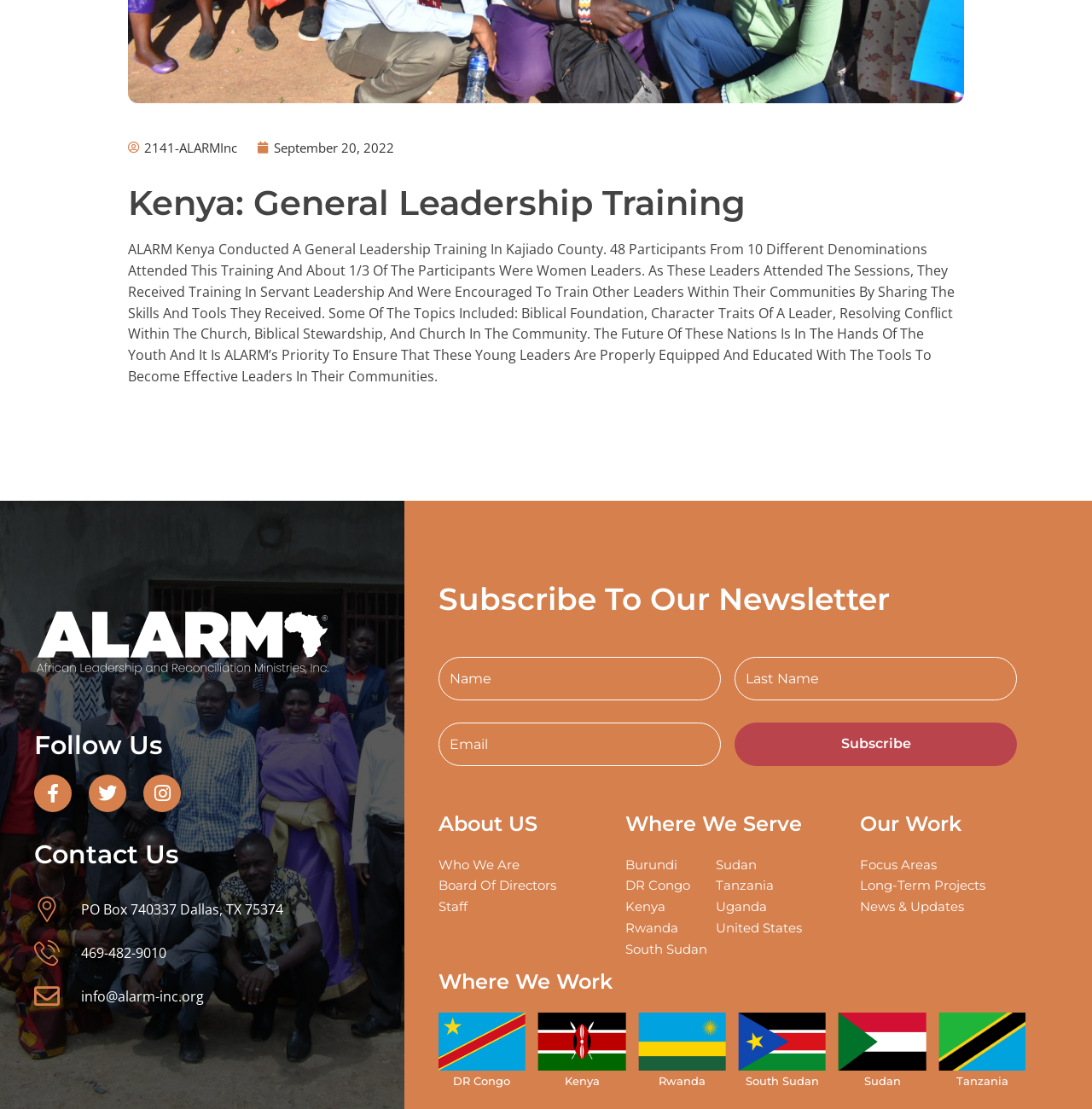Please mark the bounding box coordinates of the area that should be clicked to carry out the instruction: "Subscribe to the newsletter".

[0.673, 0.652, 0.932, 0.691]